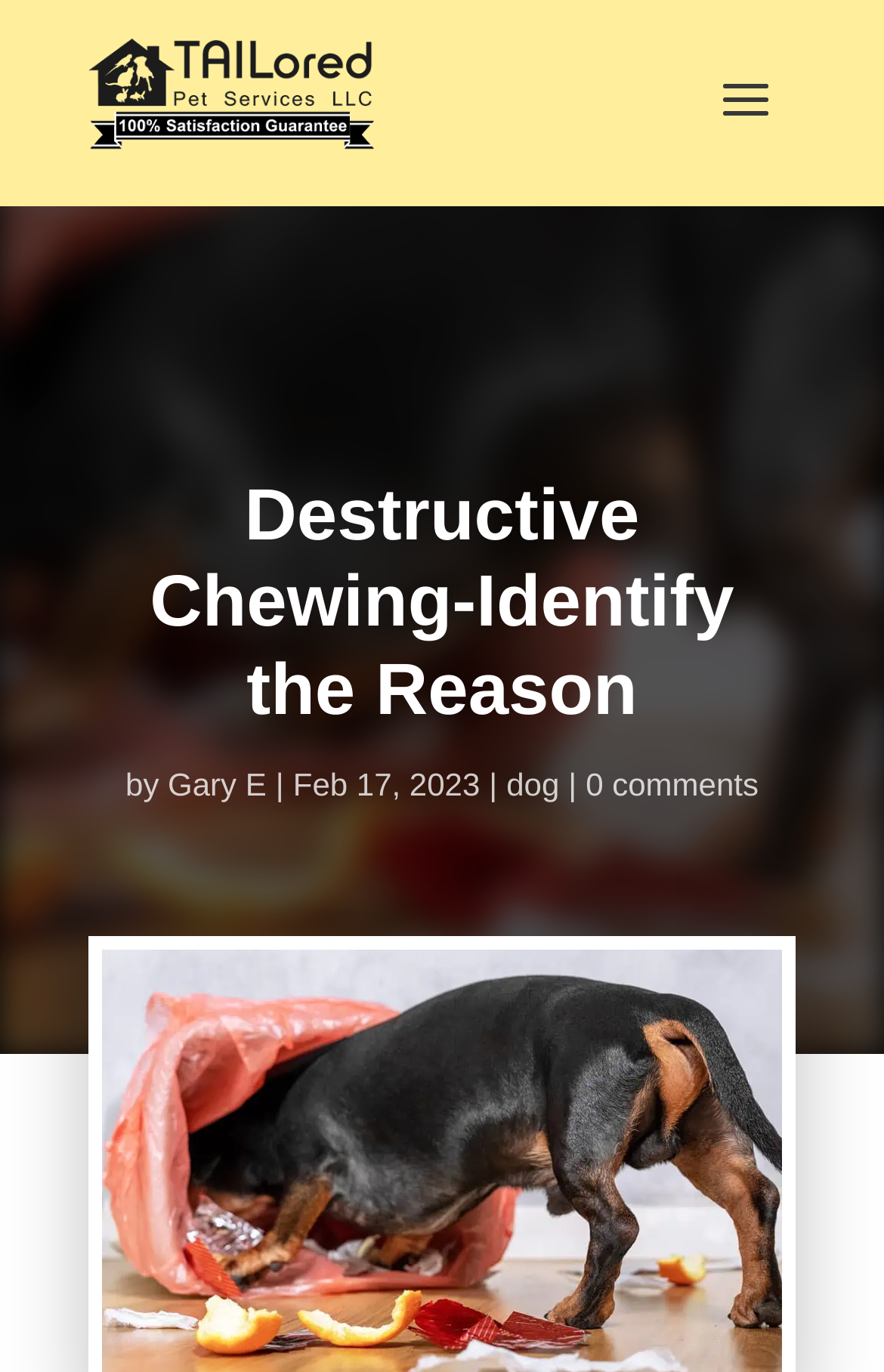Determine which piece of text is the heading of the webpage and provide it.

Destructive Chewing-Identify the Reason